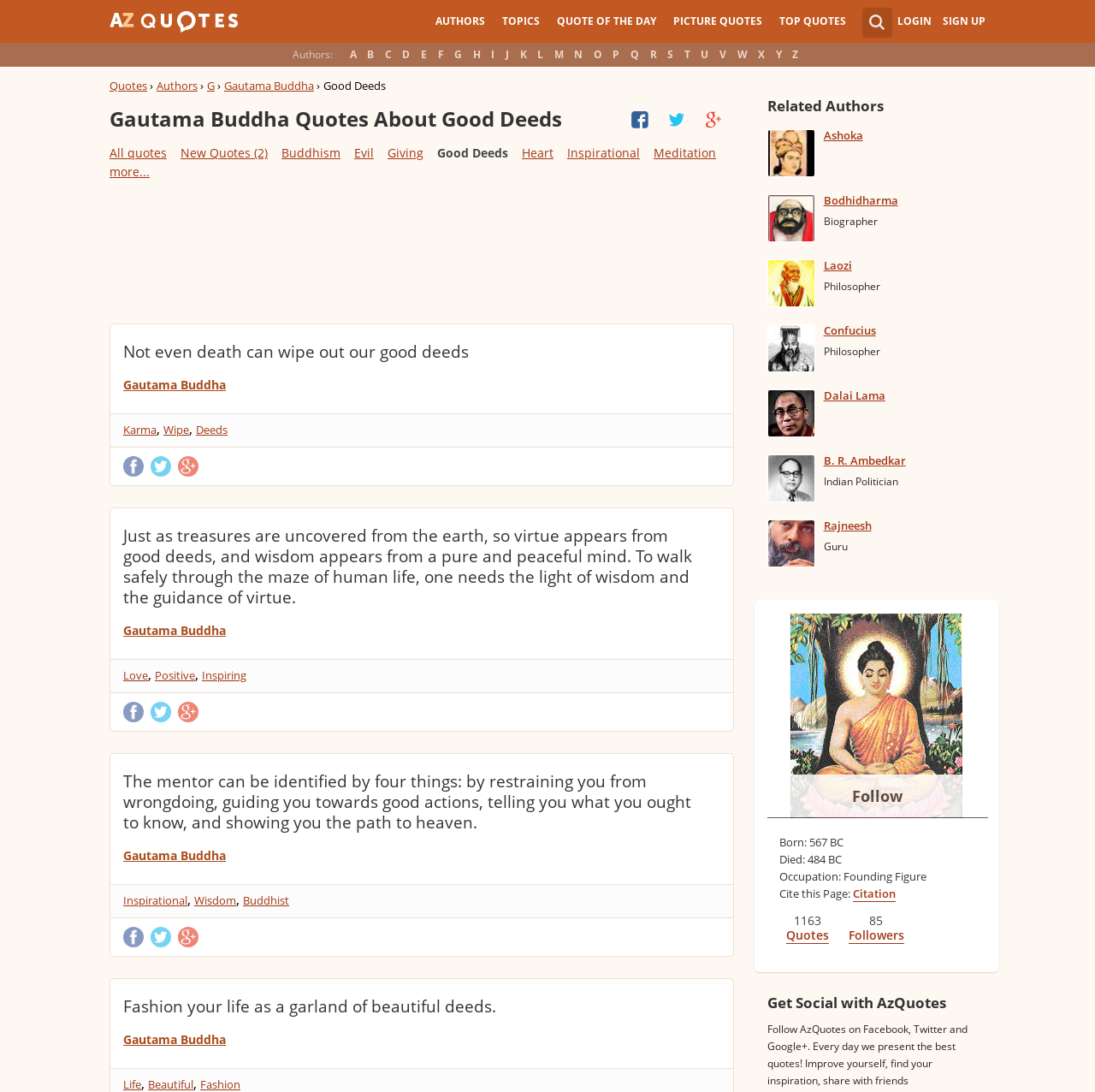Locate the bounding box of the UI element defined by this description: "aria-label="Advertisement" name="aswift_0" title="Advertisement"". The coordinates should be given as four float numbers between 0 and 1, formatted as [left, top, right, bottom].

[0.1, 0.183, 0.669, 0.277]